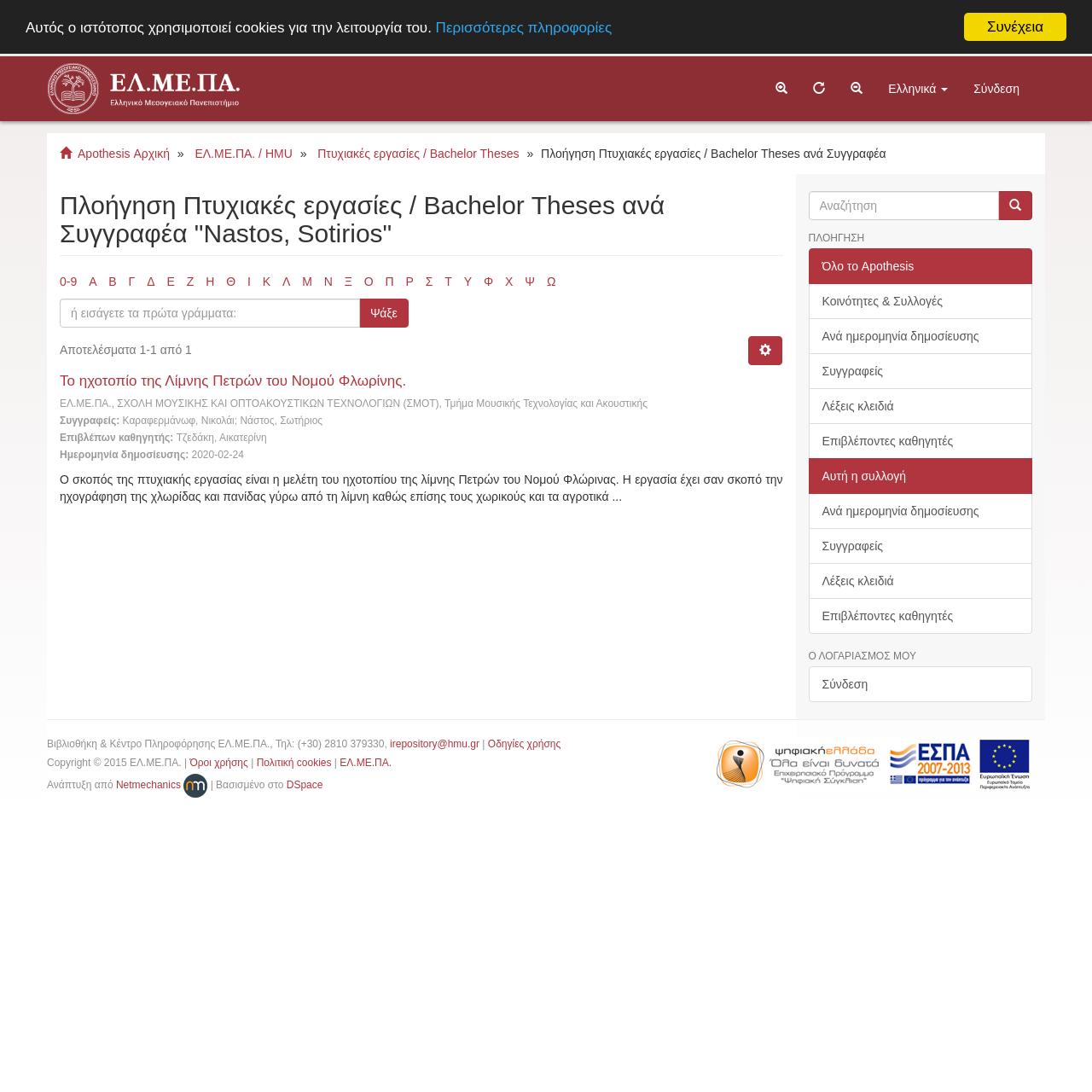Provide a one-word or short-phrase answer to the question:
How many search boxes are there on the webpage?

2